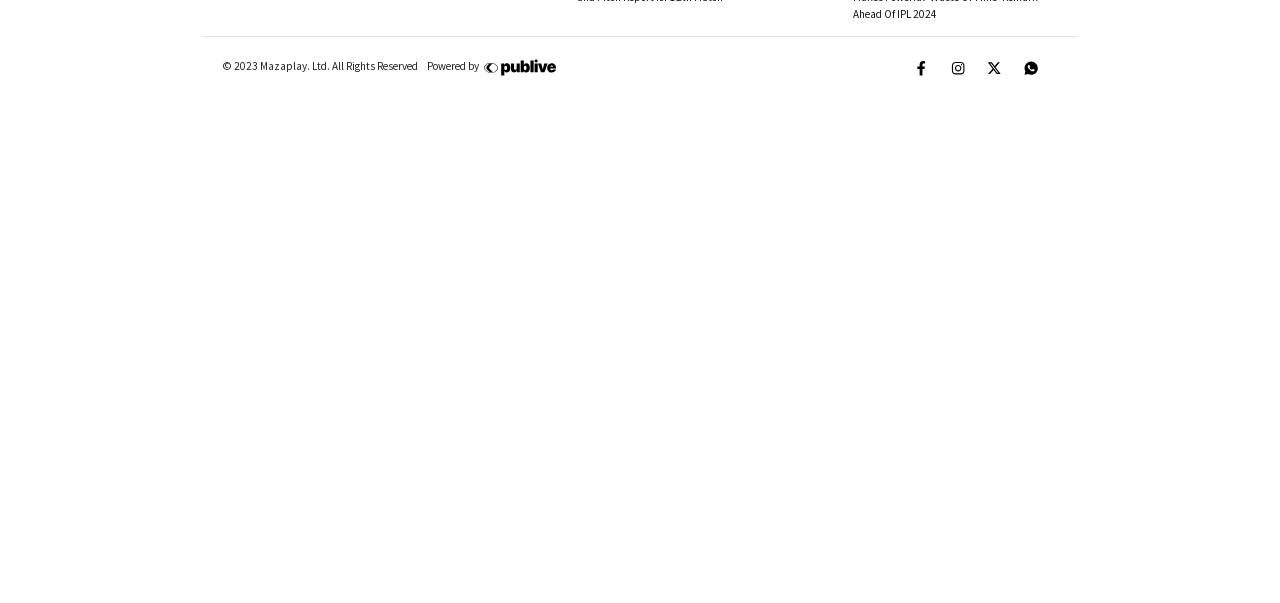Could you locate the bounding box coordinates for the section that should be clicked to accomplish this task: "Call the phone number".

None